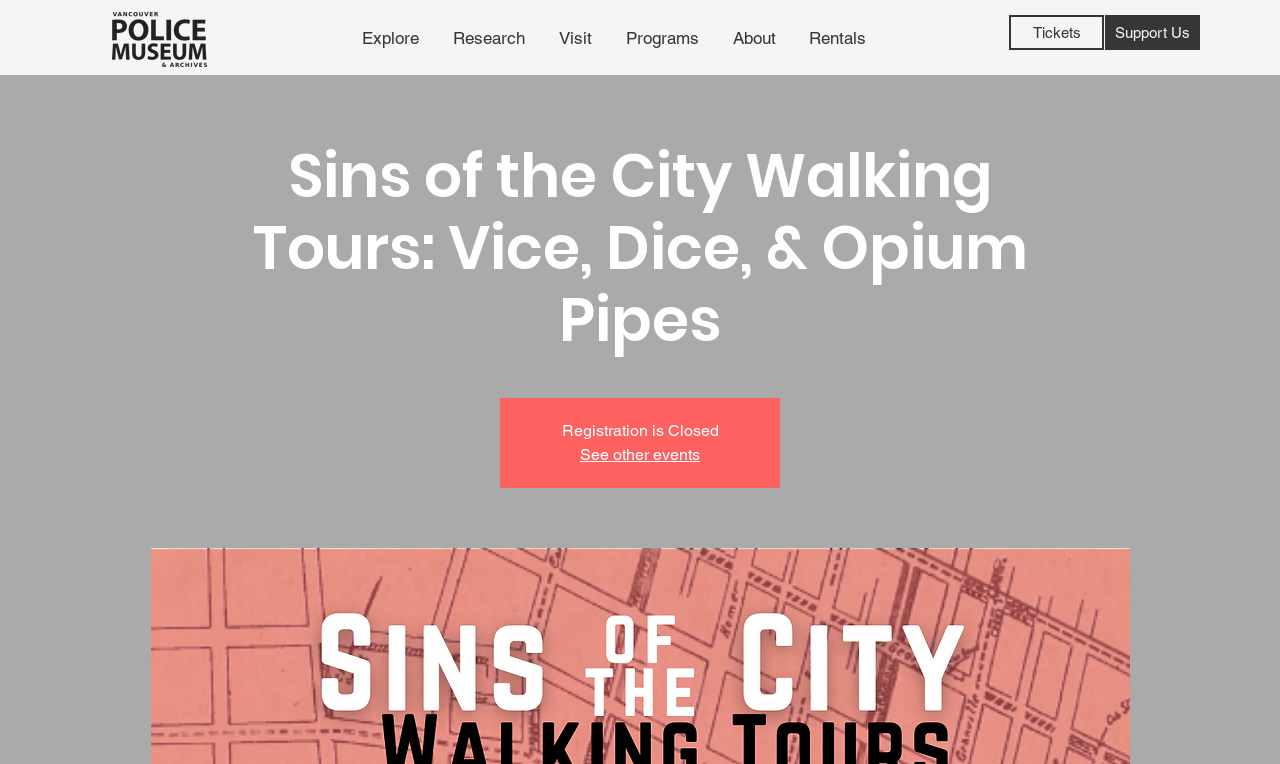Extract the heading text from the webpage.

Visiting During Covid-19